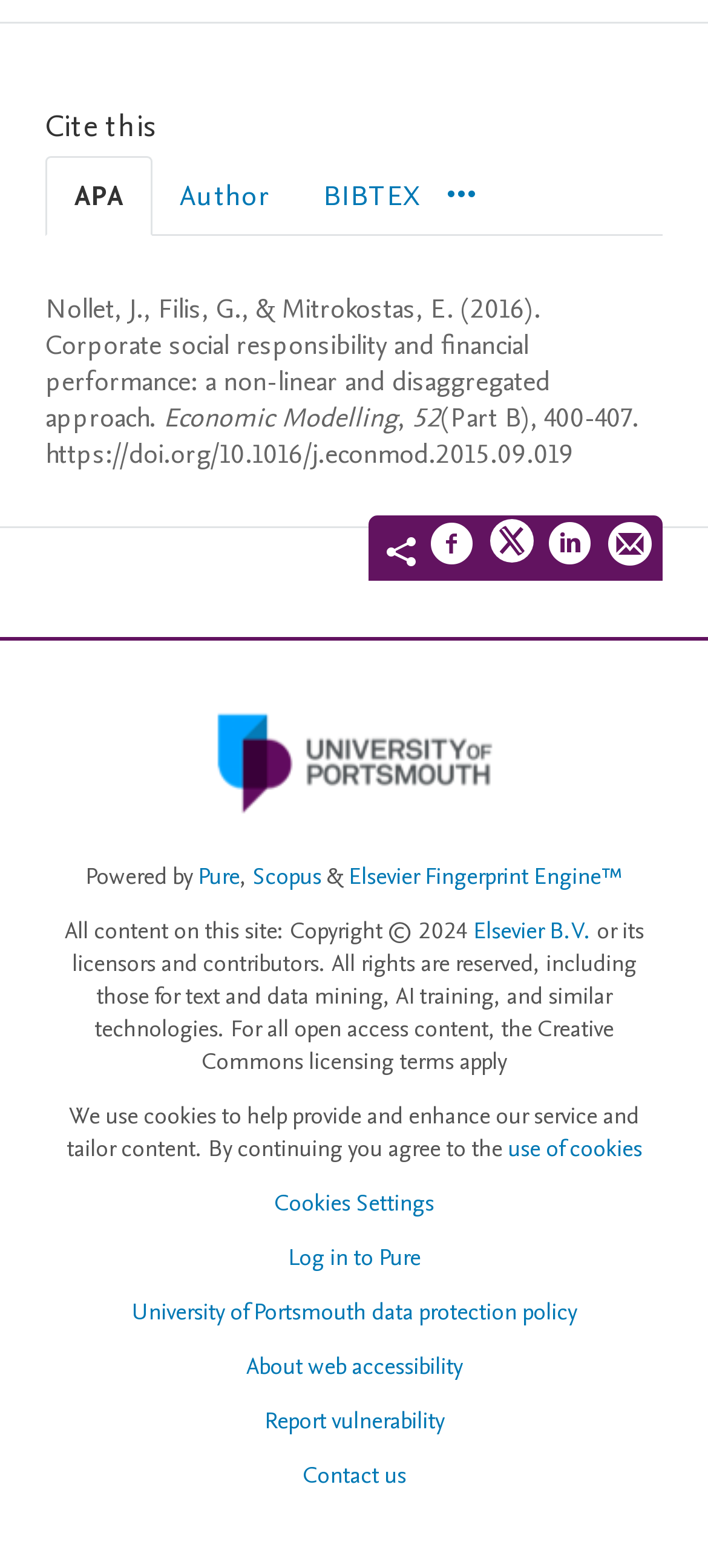Please predict the bounding box coordinates of the element's region where a click is necessary to complete the following instruction: "Log in to Pure". The coordinates should be represented by four float numbers between 0 and 1, i.e., [left, top, right, bottom].

[0.406, 0.792, 0.594, 0.812]